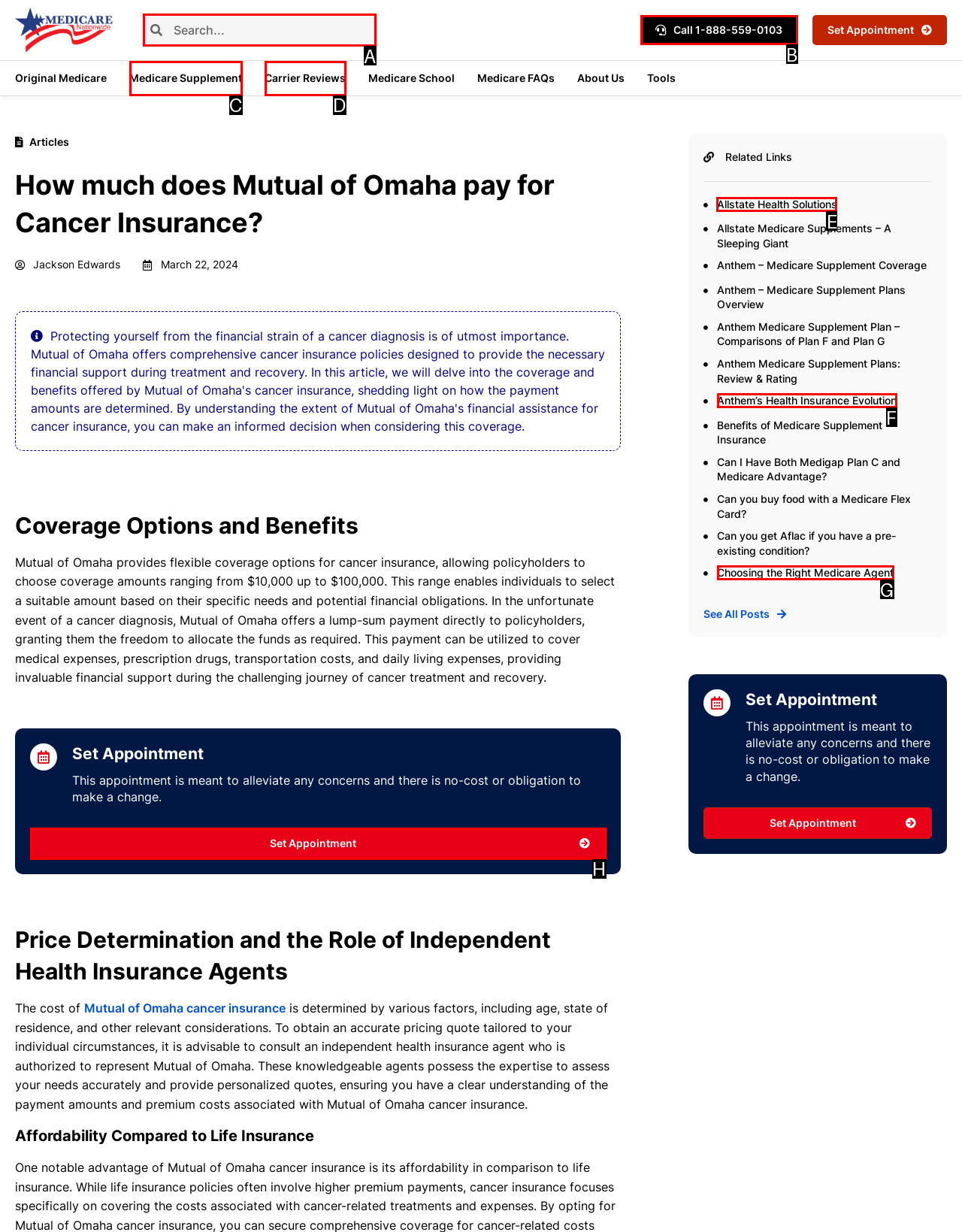Tell me which UI element to click to fulfill the given task: Read the article about Allstate Health Solutions. Respond with the letter of the correct option directly.

E